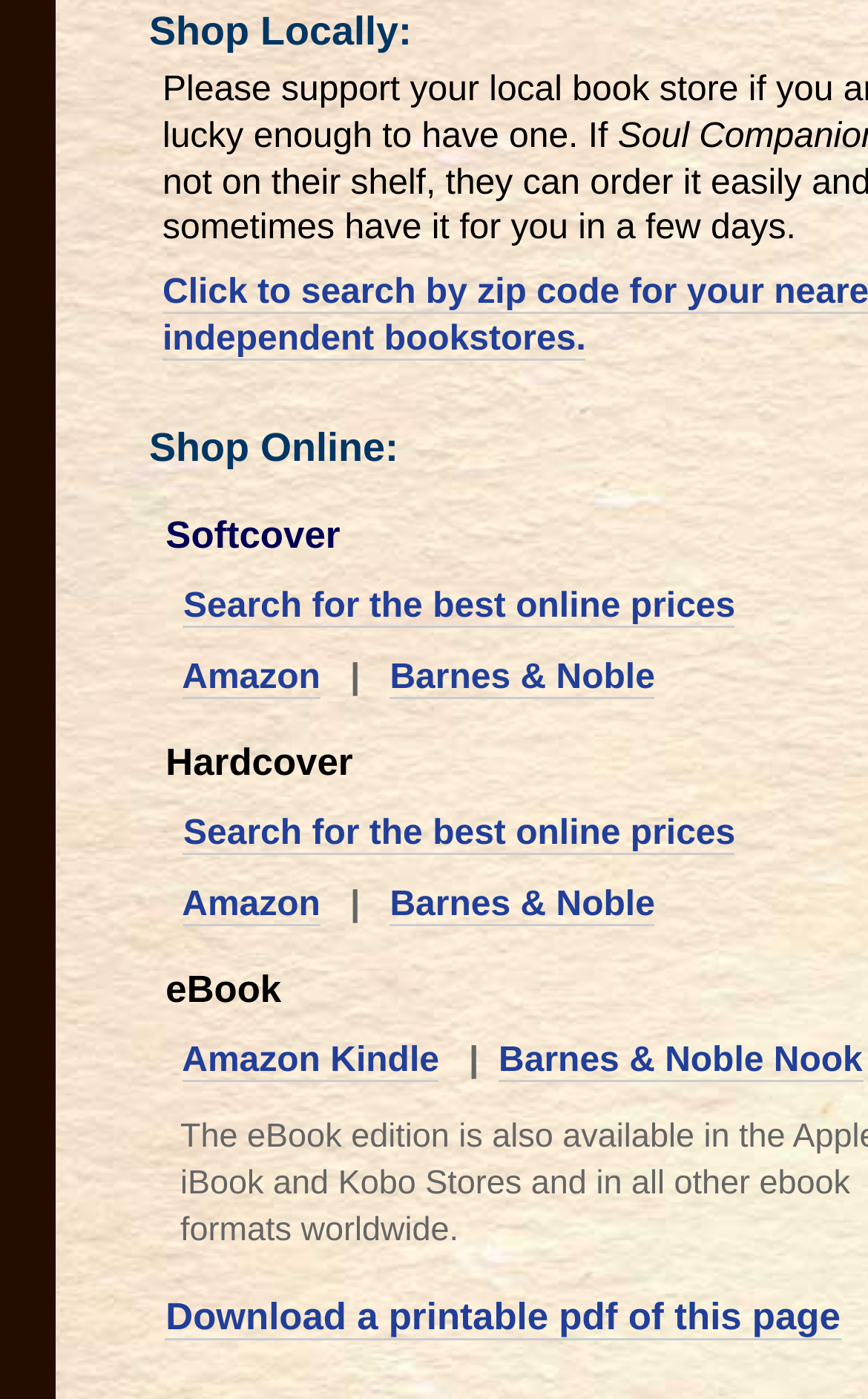Given the webpage screenshot and the description, determine the bounding box coordinates (top-left x, top-left y, bottom-right x, bottom-right y) that define the location of the UI element matching this description: Amazon Kindle

[0.21, 0.745, 0.506, 0.774]